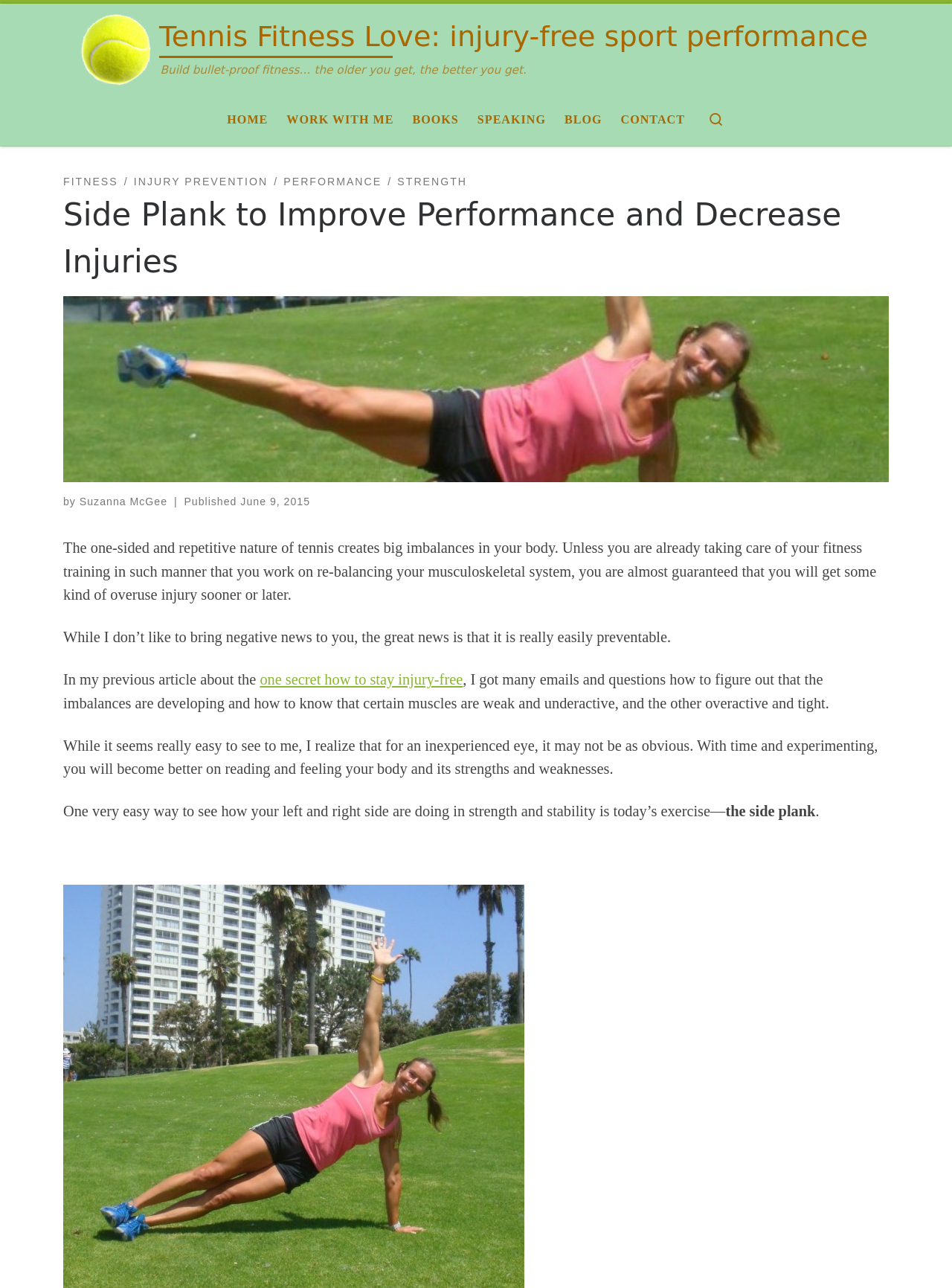Who is the author of this article?
Answer with a single word or short phrase according to what you see in the image.

Suzanna McGee